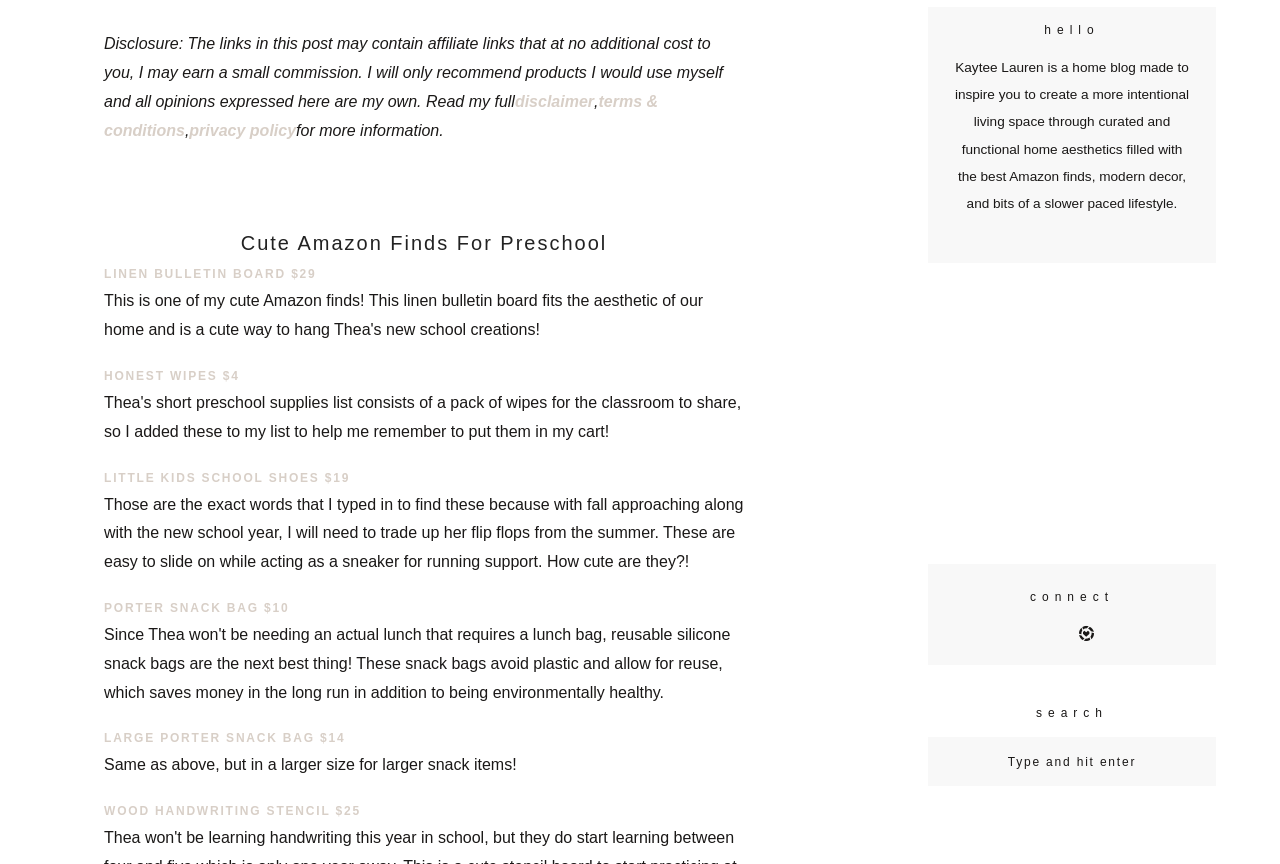Specify the bounding box coordinates of the area that needs to be clicked to achieve the following instruction: "Click on the 'LINEN BULLETIN BOARD $29' link".

[0.081, 0.309, 0.247, 0.326]